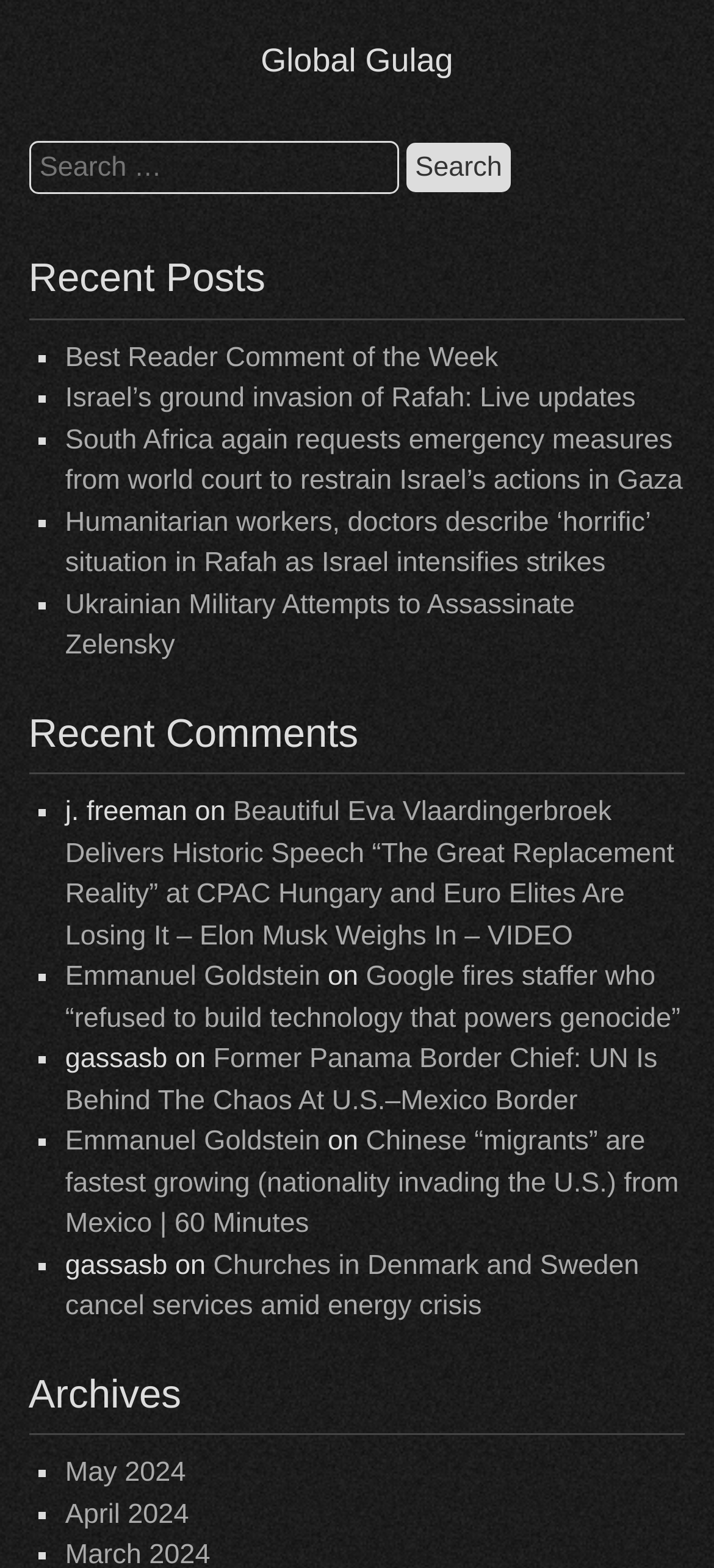Provide a brief response using a word or short phrase to this question:
How many recent posts are listed?

5